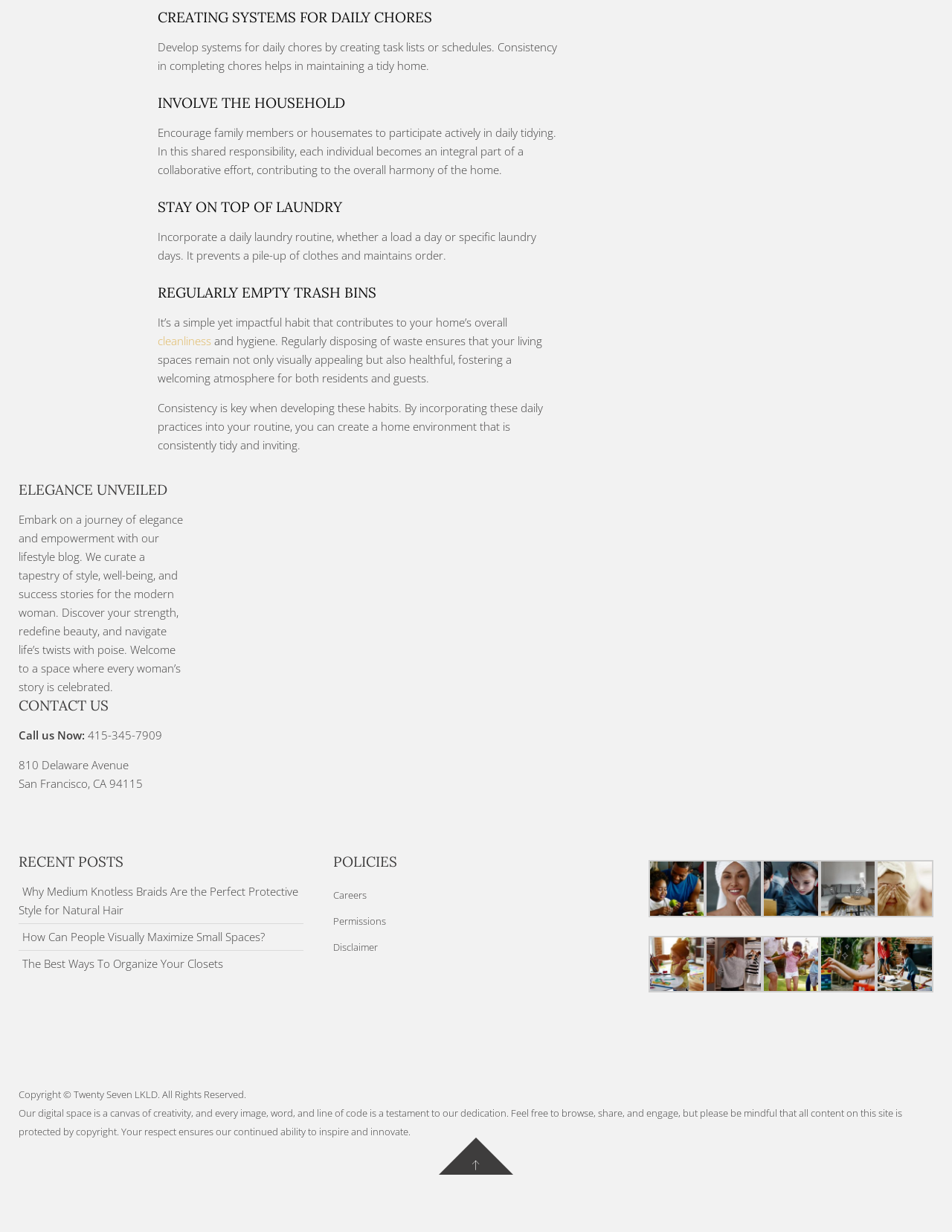What is the benefit of regularly emptying trash bins?
Please look at the screenshot and answer using one word or phrase.

Maintaining cleanliness and hygiene